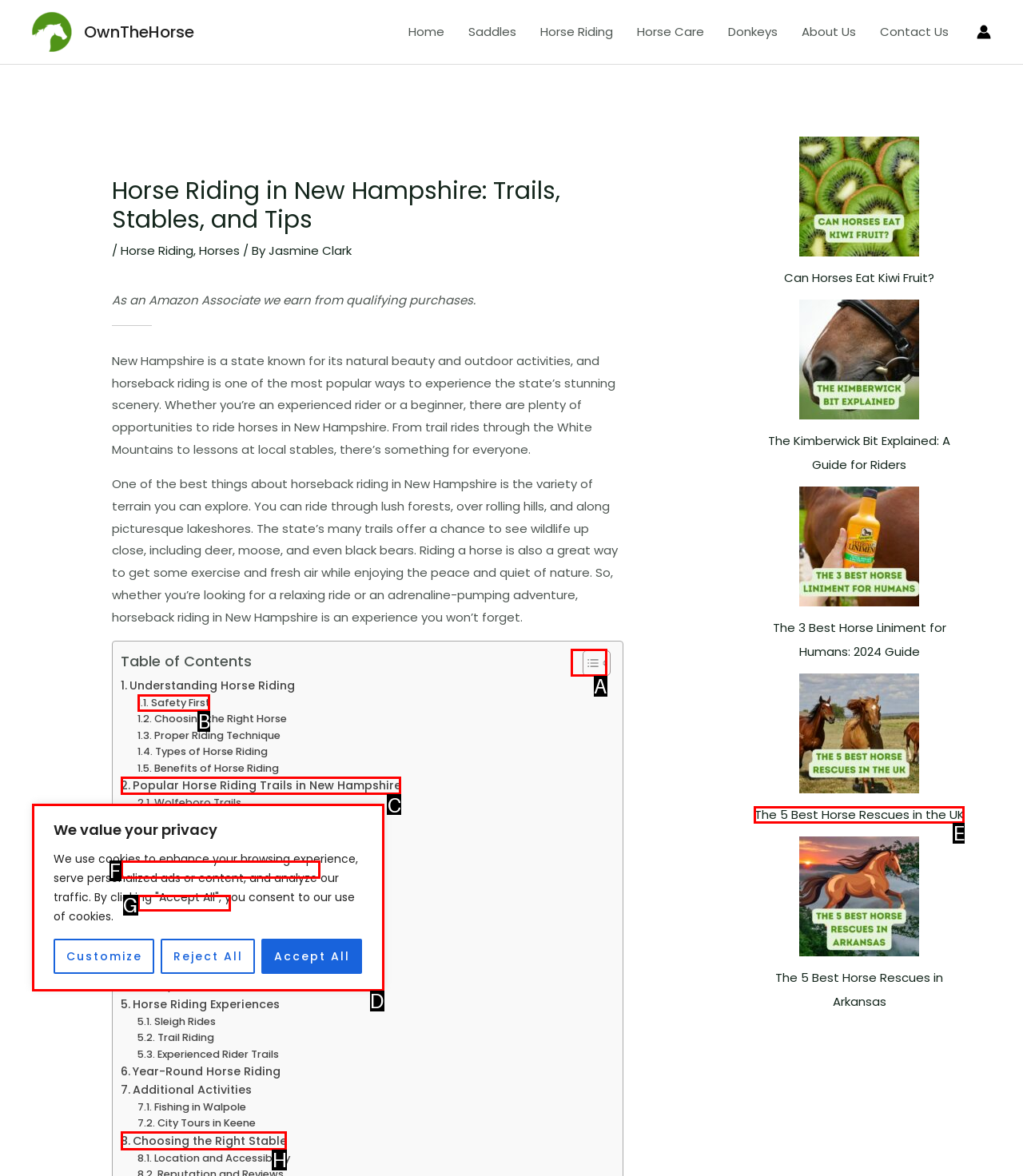Indicate which HTML element you need to click to complete the task: Click the 'Toggle Table of Content' link. Provide the letter of the selected option directly.

A